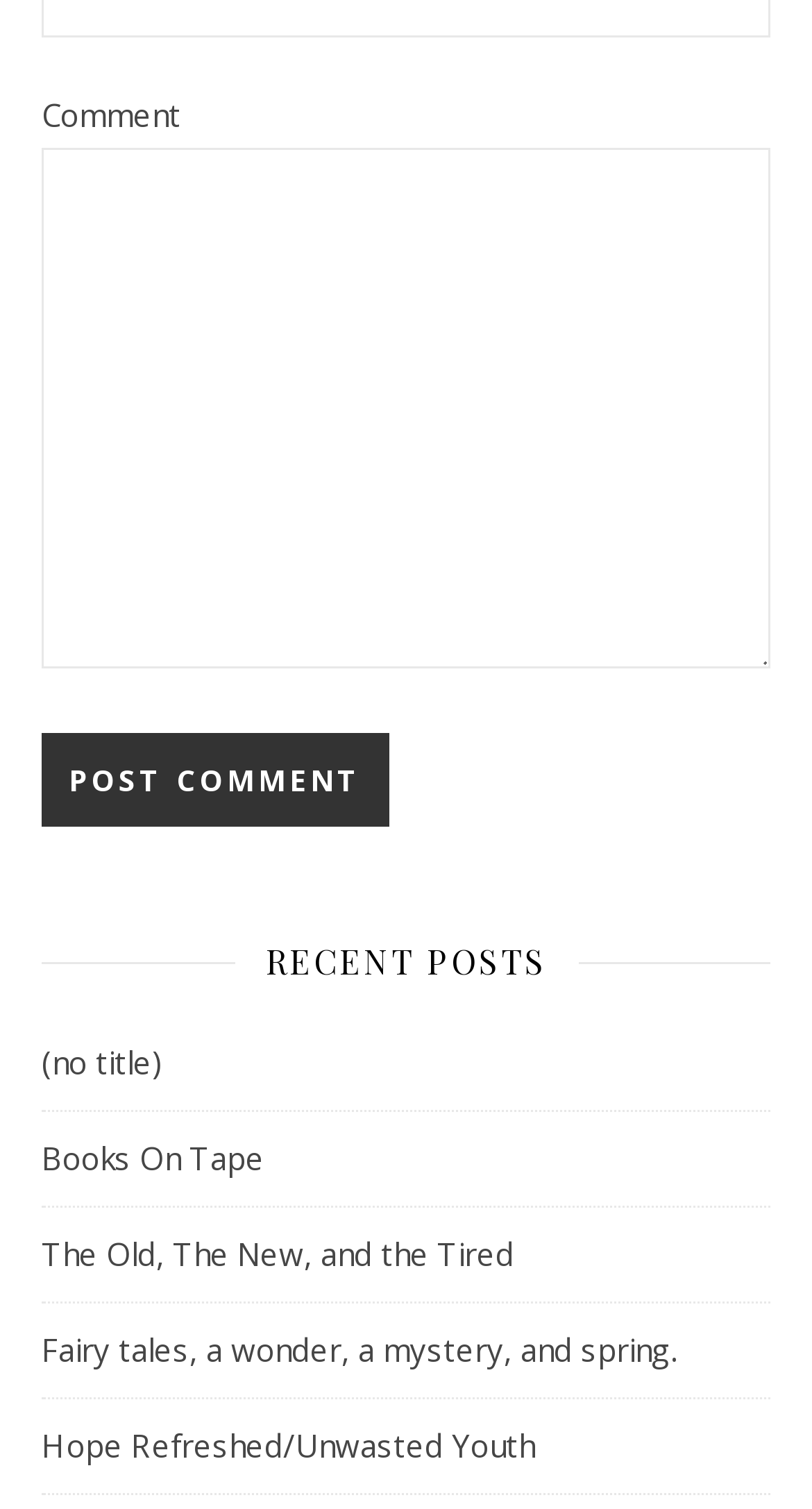Can you specify the bounding box coordinates for the region that should be clicked to fulfill this instruction: "Read the article 'Distance and Detachment in Phenomenology and the Sociology of Intellectuals'".

None